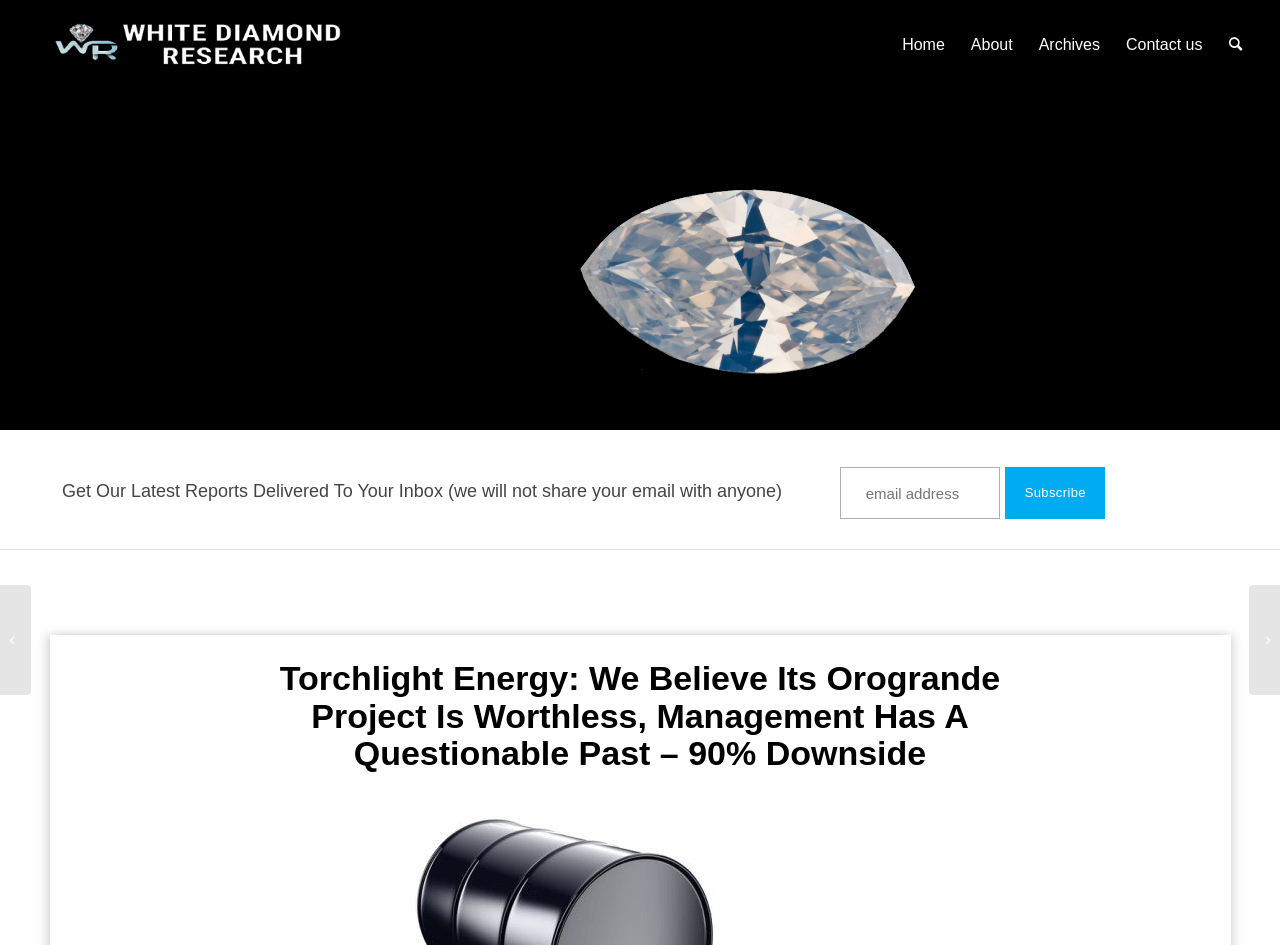Respond with a single word or phrase to the following question:
What is the purpose of the textbox?

Enter email address